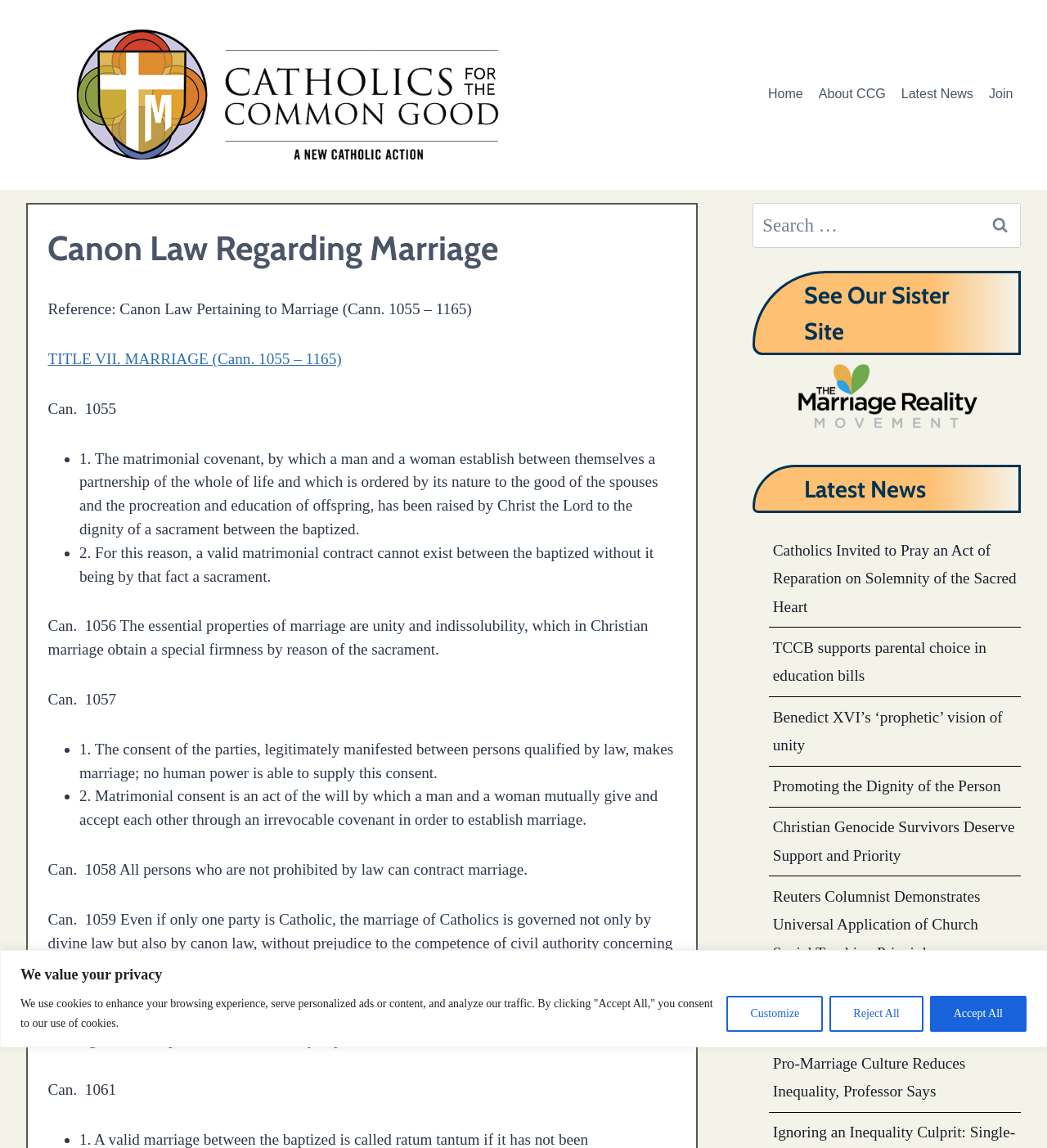Please locate the bounding box coordinates of the element that should be clicked to achieve the given instruction: "Search for something".

[0.719, 0.176, 0.975, 0.216]